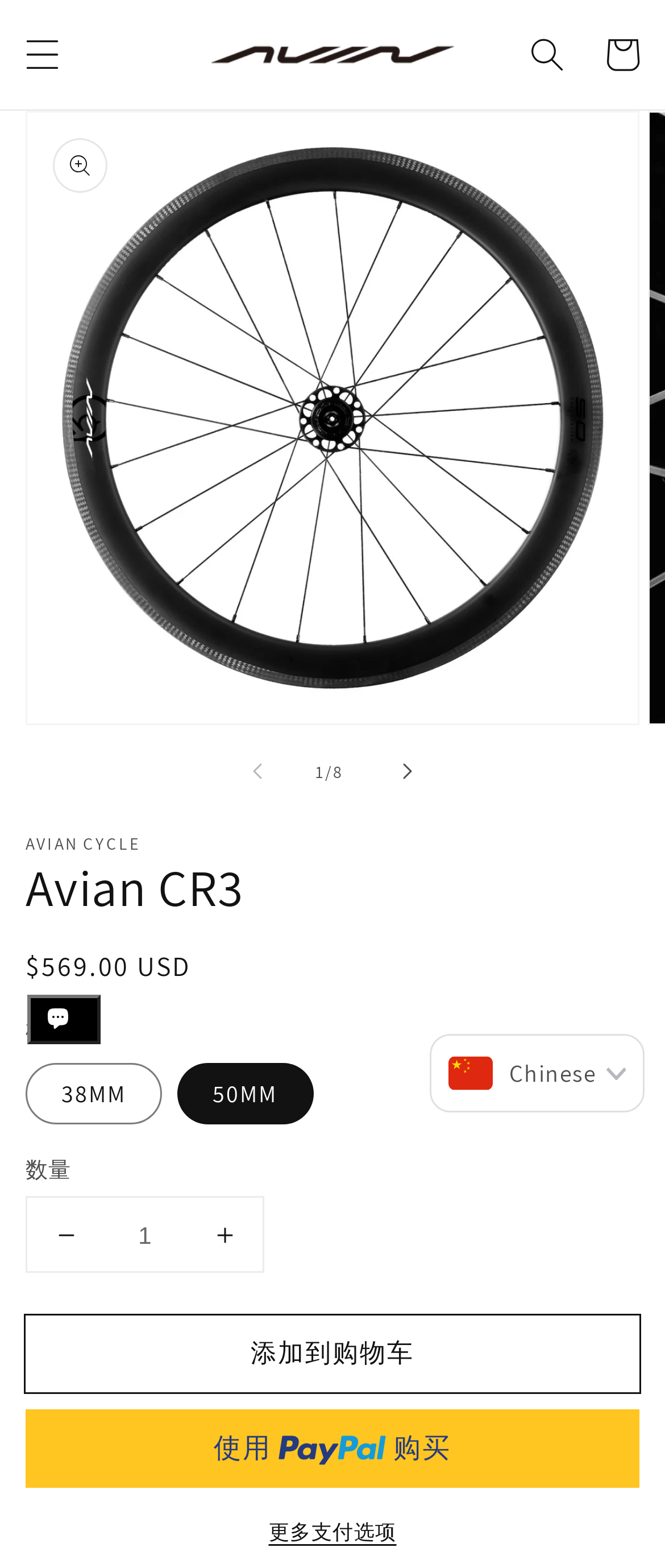Determine the bounding box coordinates of the section I need to click to execute the following instruction: "Add to shopping cart". Provide the coordinates as four float numbers between 0 and 1, i.e., [left, top, right, bottom].

[0.038, 0.839, 0.962, 0.888]